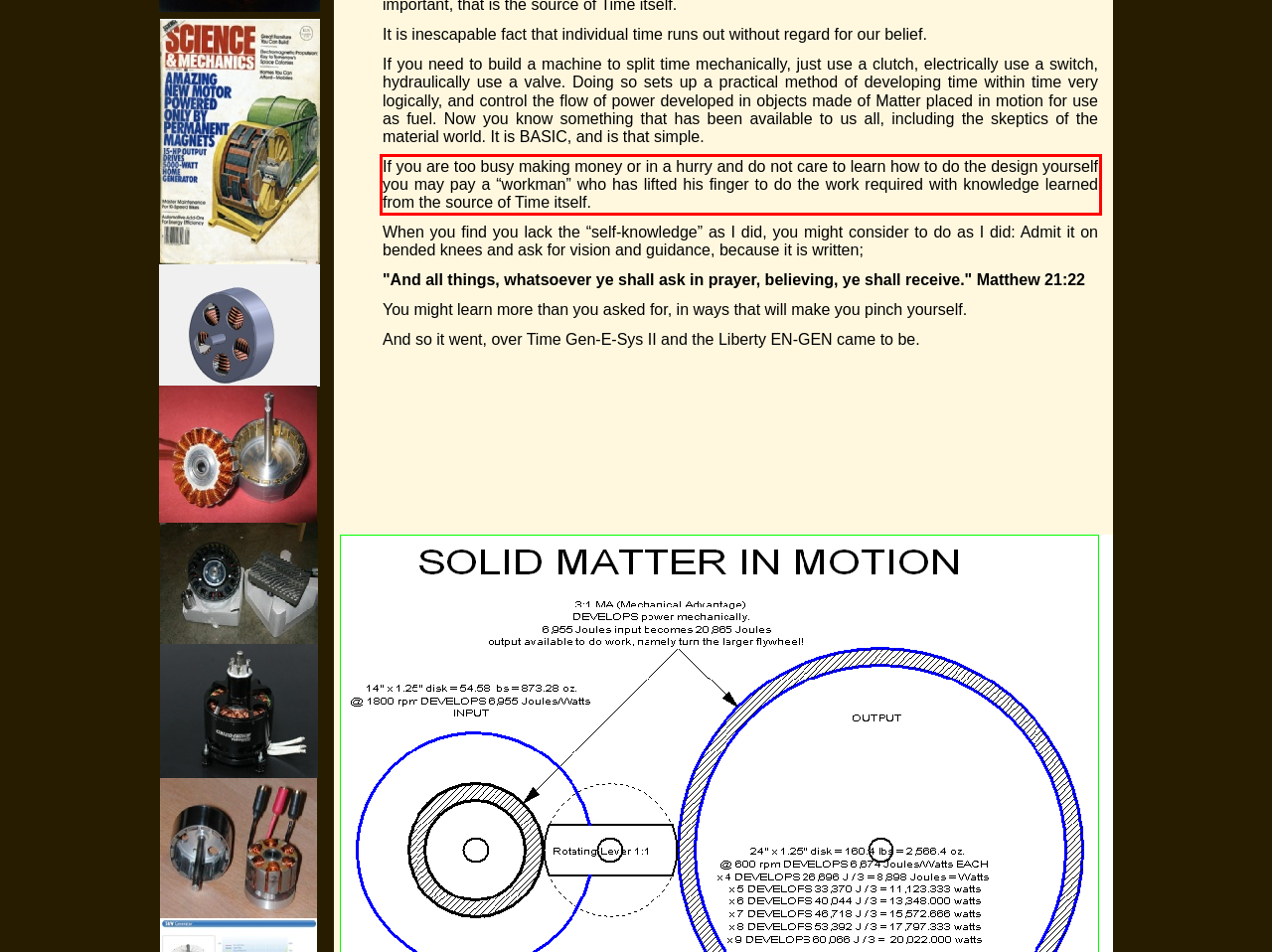Identify and extract the text within the red rectangle in the screenshot of the webpage.

If you are too busy making money or in a hurry and do not care to learn how to do the design yourself you may pay a “workman” who has lifted his finger to do the work required with knowledge learned from the source of Time itself.